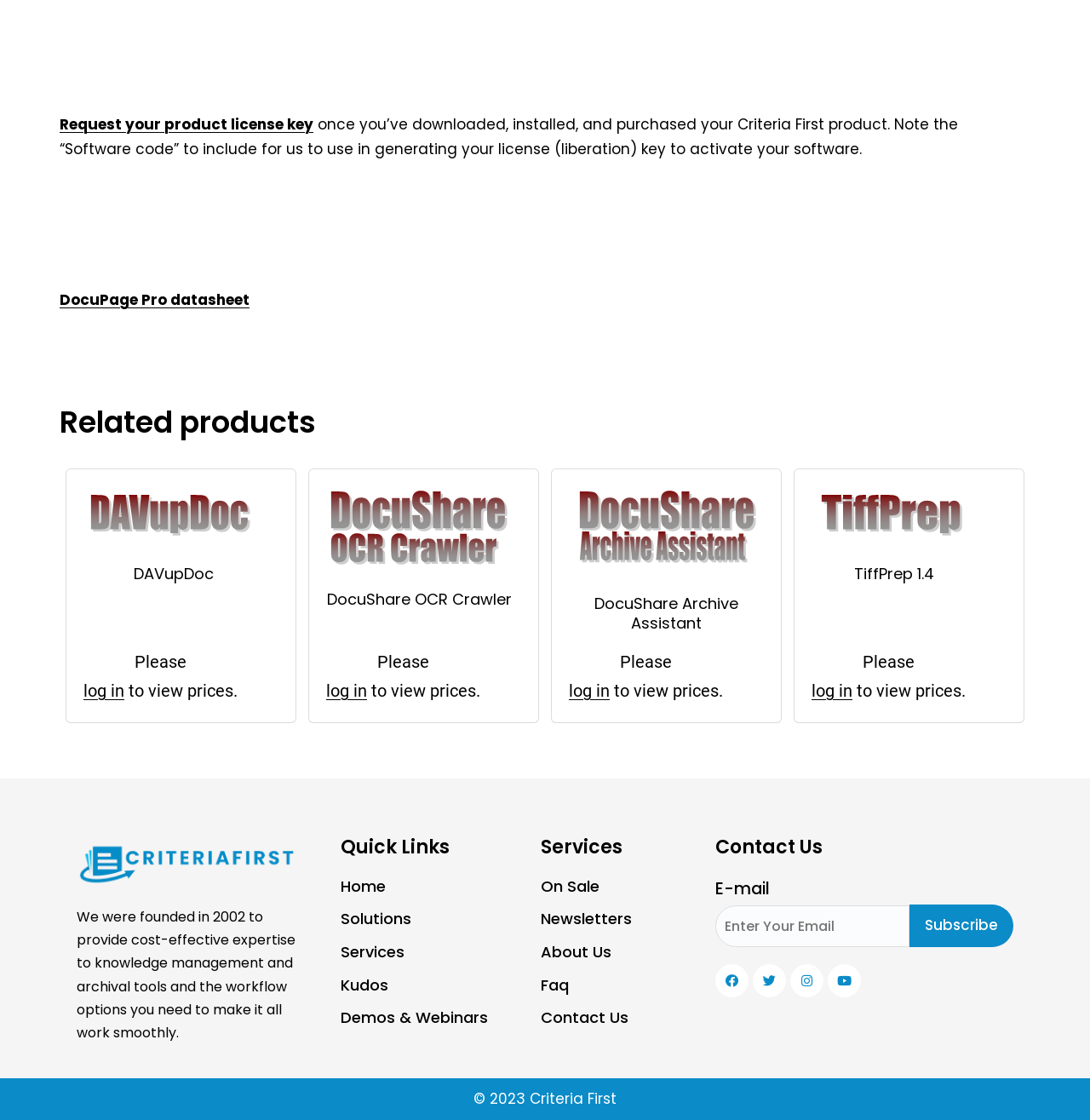Identify the bounding box for the described UI element. Provide the coordinates in (top-left x, top-left y, bottom-right x, bottom-right y) format with values ranging from 0 to 1: log in

[0.077, 0.607, 0.114, 0.626]